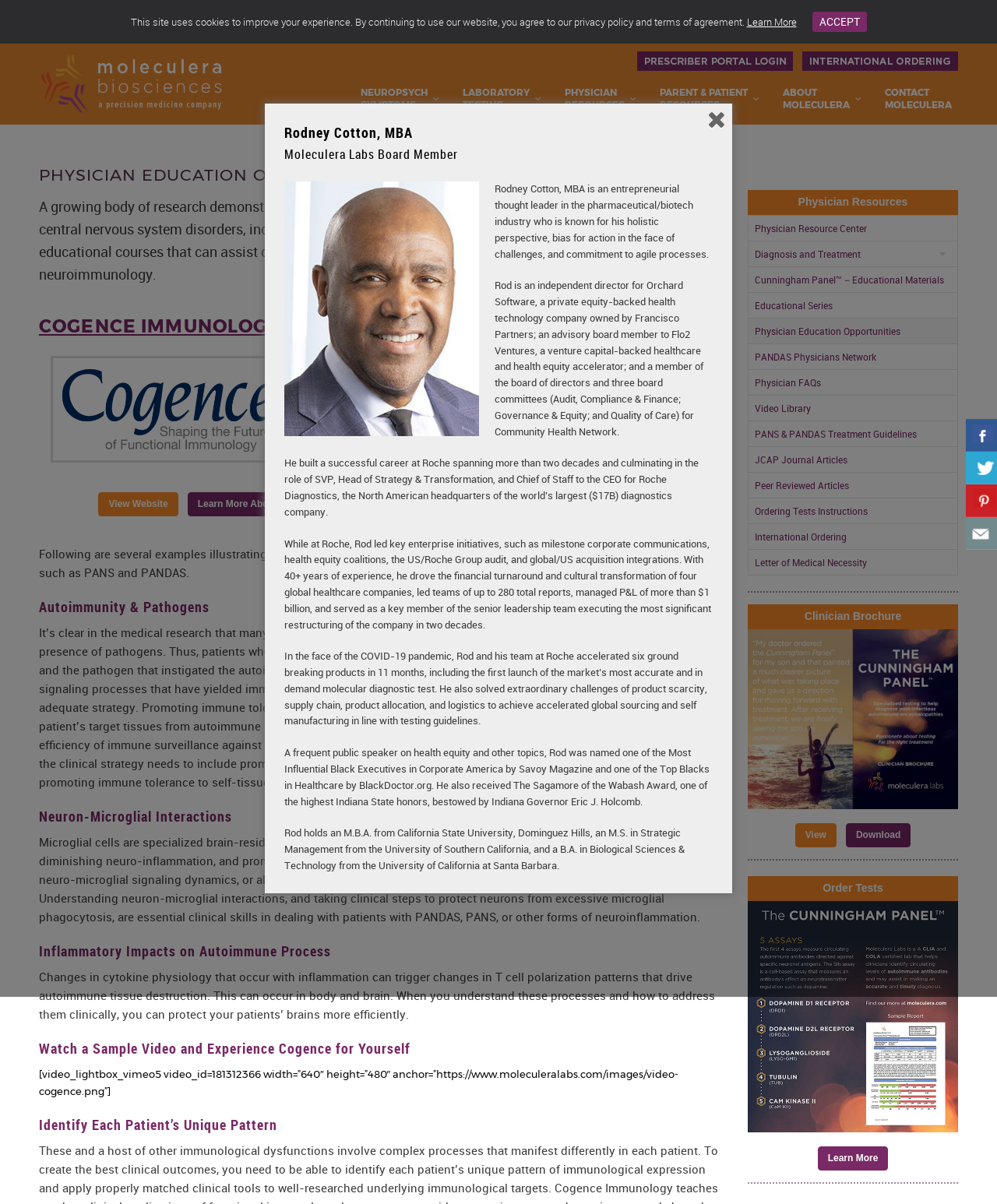What is the topic of the educational course described on the webpage?
Look at the image and provide a detailed response to the question.

I found the heading 'COGENCE IMMUNOLOGY COURSE' and the corresponding text that describes the course, which is about functional immunology.